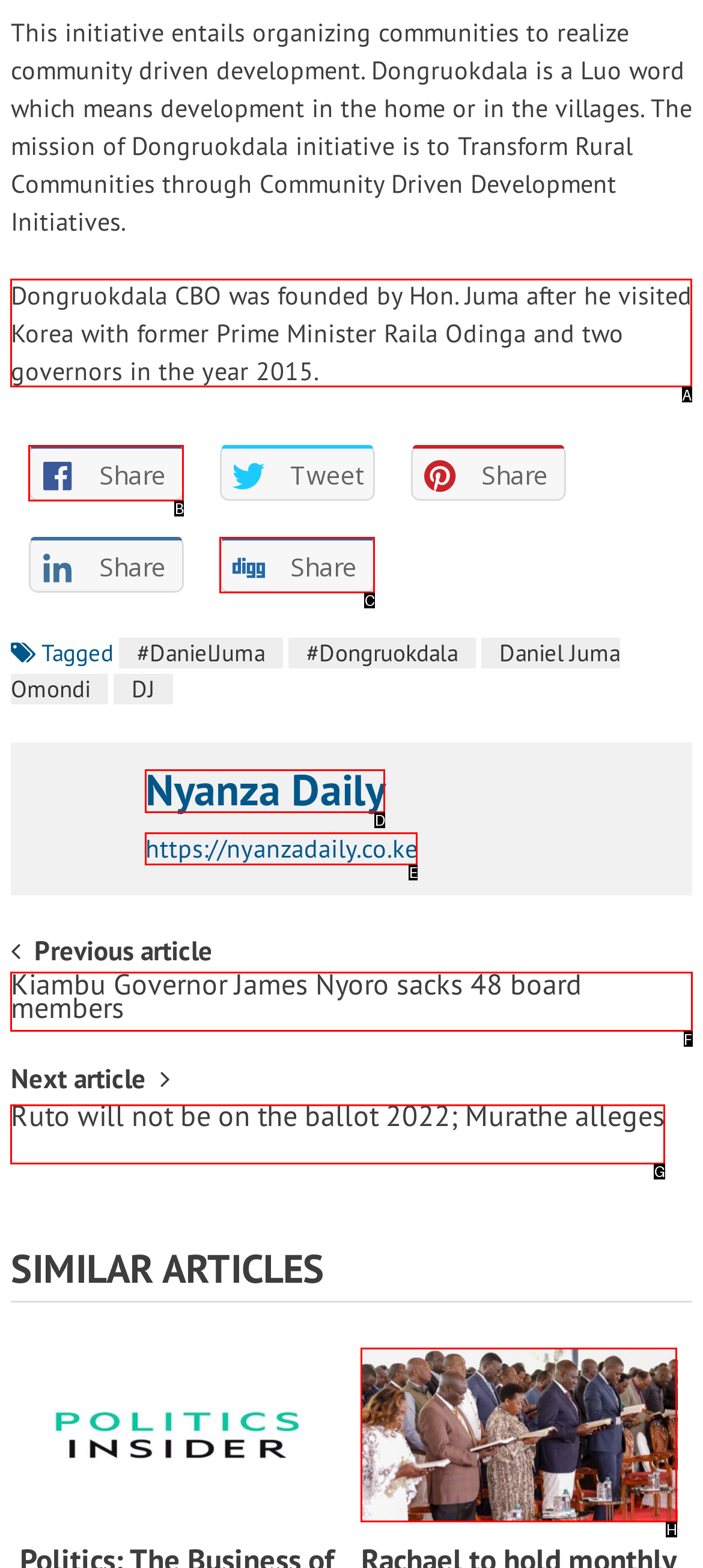Tell me which letter corresponds to the UI element that should be clicked to fulfill this instruction: Read about Dongruokdala CBO
Answer using the letter of the chosen option directly.

A